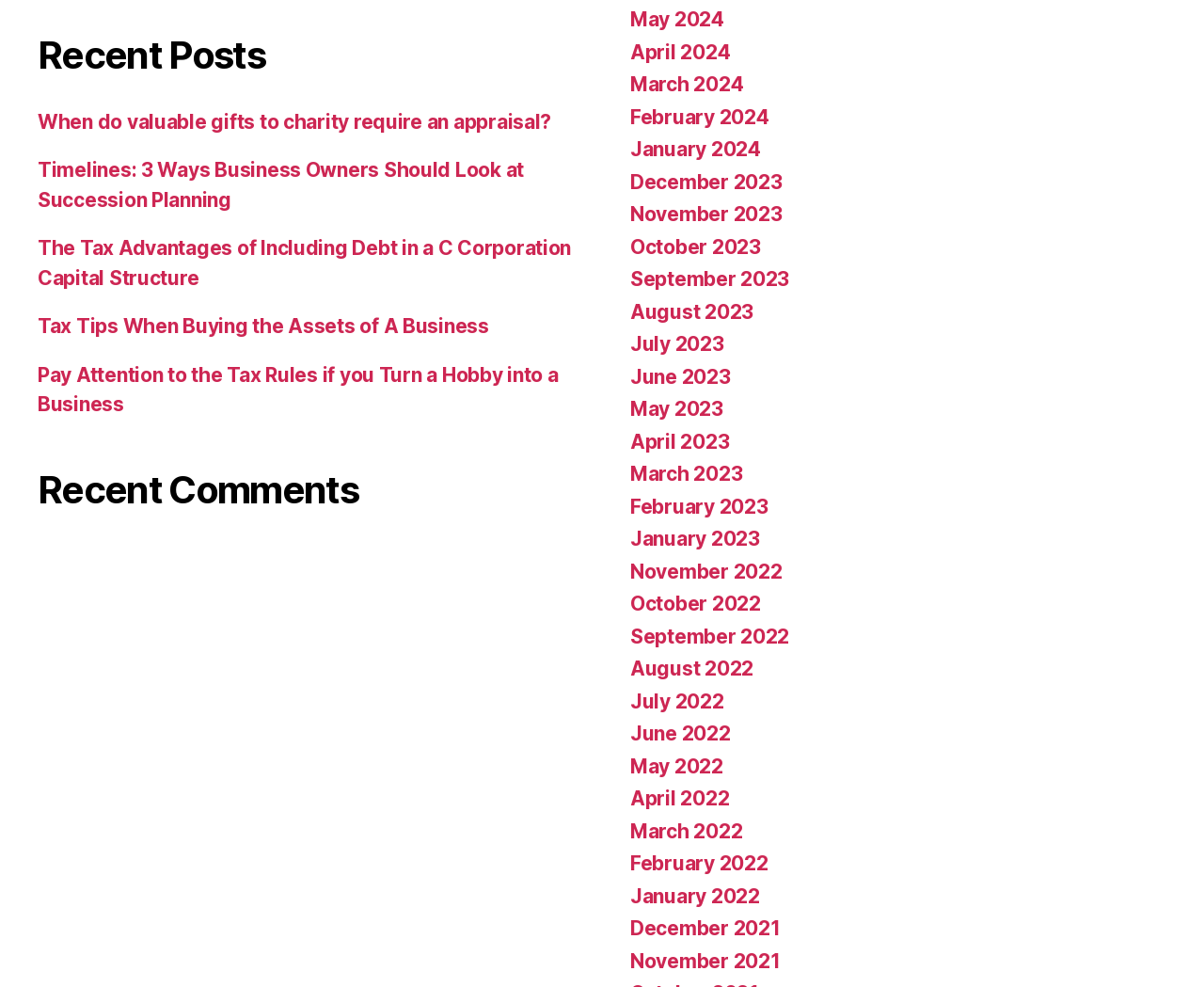Provide the bounding box coordinates of the HTML element described by the text: "January 2024". The coordinates should be in the format [left, top, right, bottom] with values between 0 and 1.

[0.523, 0.139, 0.632, 0.163]